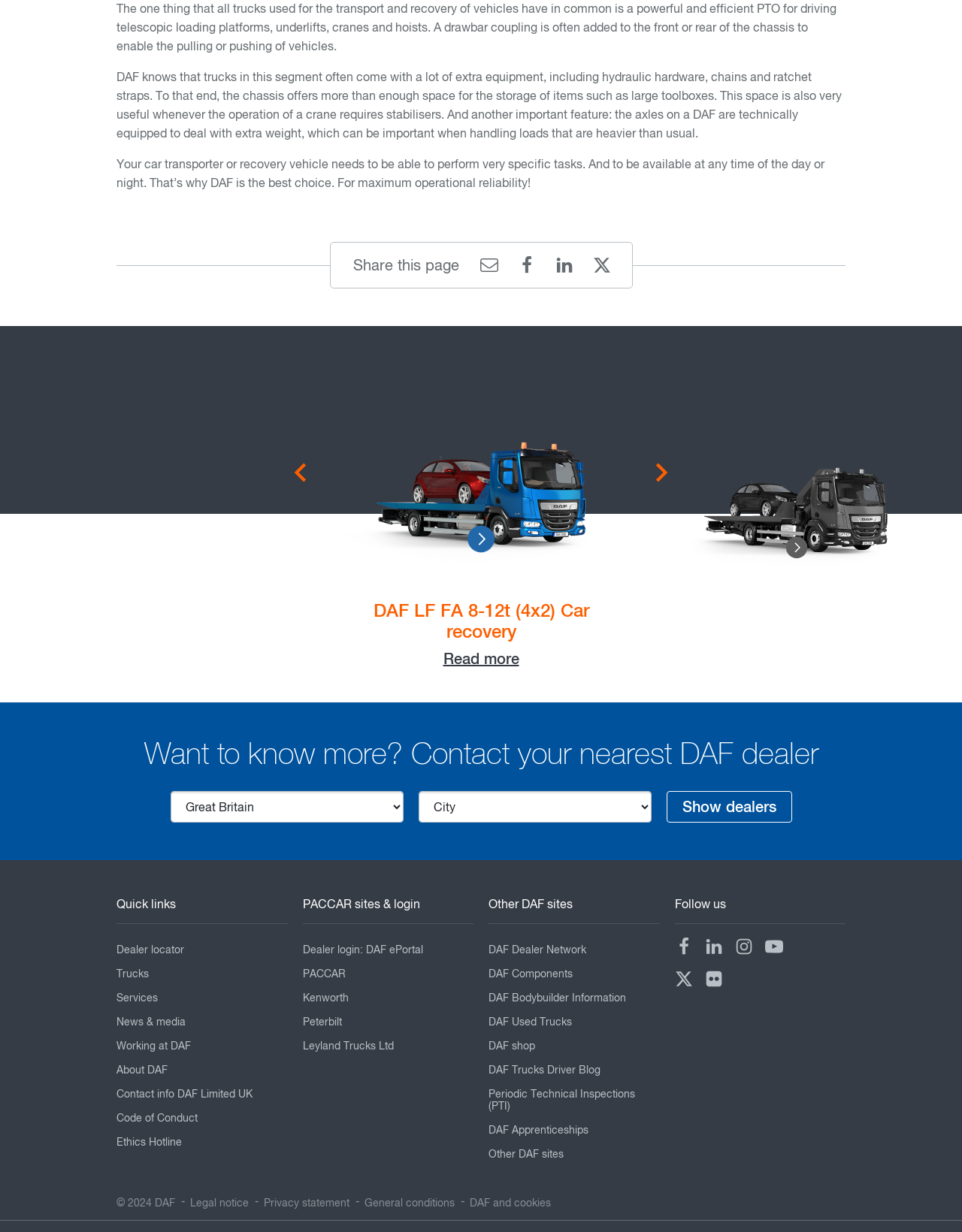Using the provided description: "Contact info DAF Limited UK", find the bounding box coordinates of the corresponding UI element. The output should be four float numbers between 0 and 1, in the format [left, top, right, bottom].

[0.121, 0.878, 0.299, 0.898]